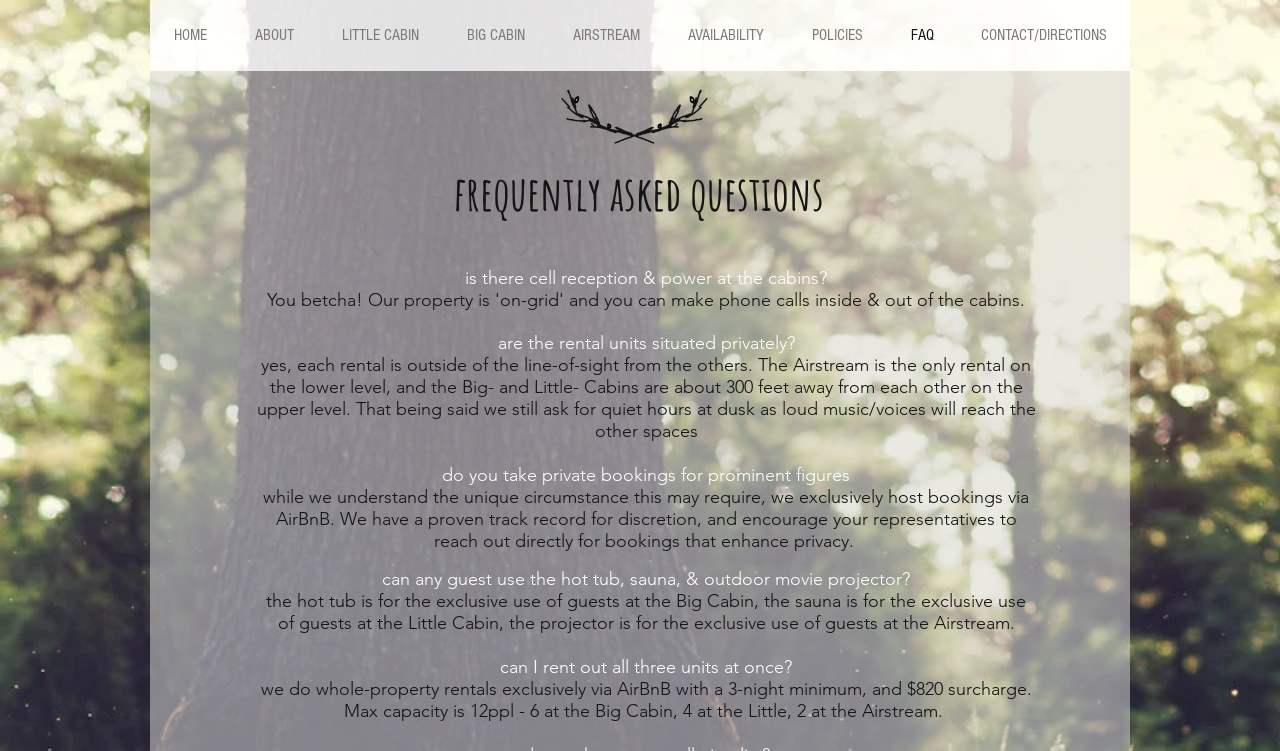Can you give a detailed response to the following question using the information from the image? What is the name of the cabins?

The name of the cabins can be found in the link 'Joffre Creek Cabins' which is located at the top of the webpage, and also in the image with the same name.